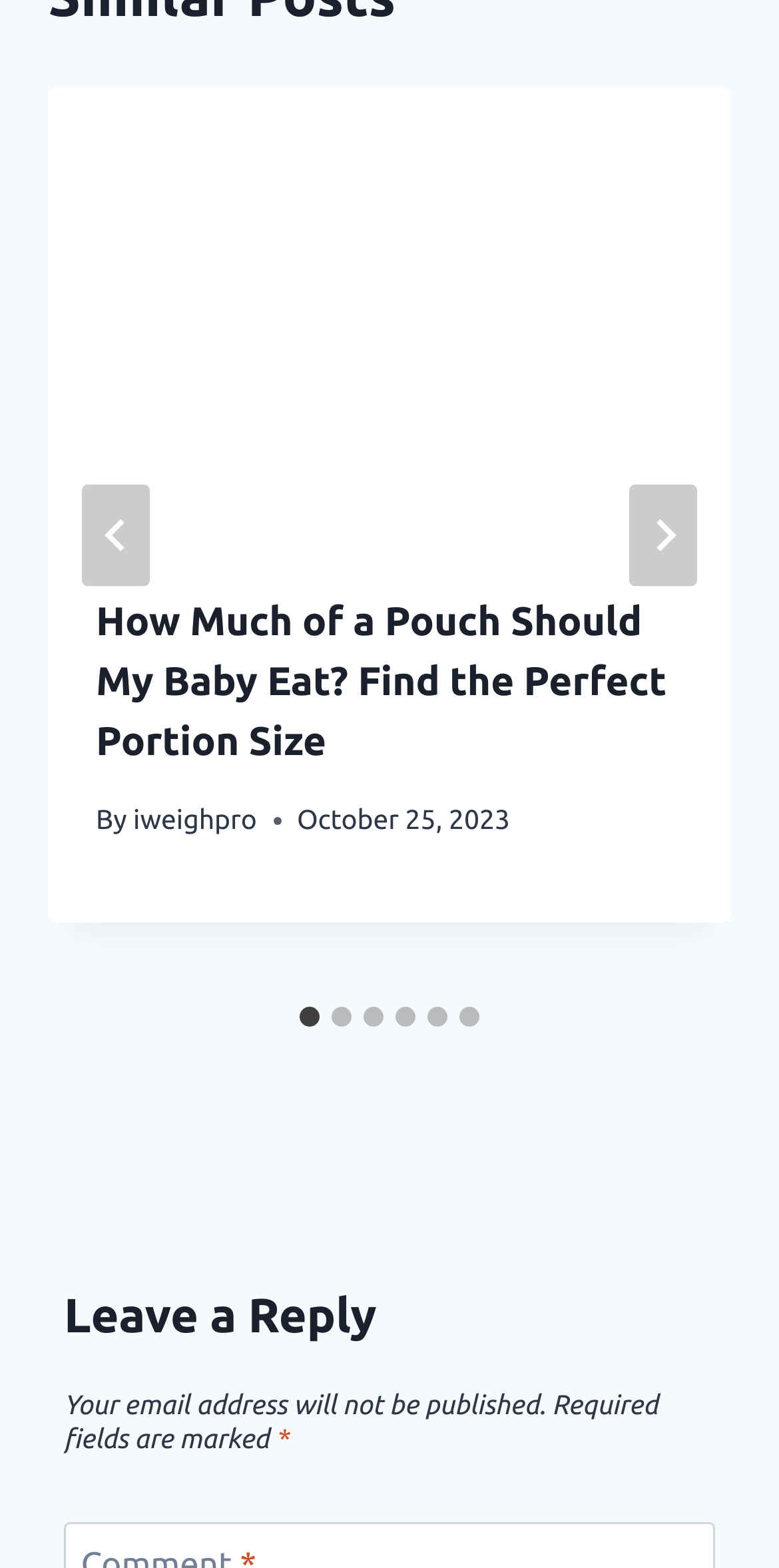Review the image closely and give a comprehensive answer to the question: What is the date of the first article?

I found the date of the first article by looking at the time element inside the article element, which has the text 'October 25, 2023'.